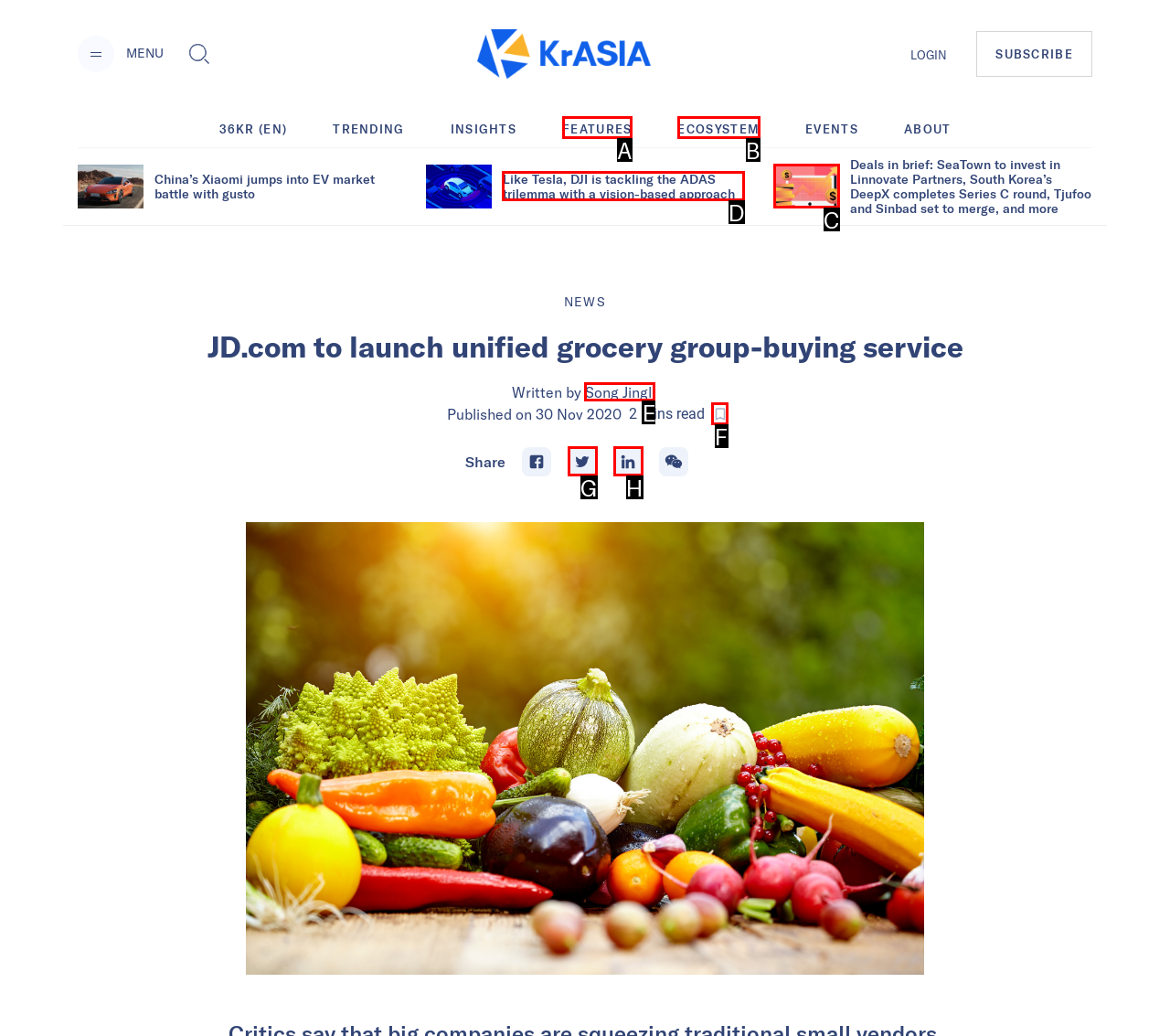Pick the right letter to click to achieve the task: Login to renew or change an existing account
Answer with the letter of the correct option directly.

None